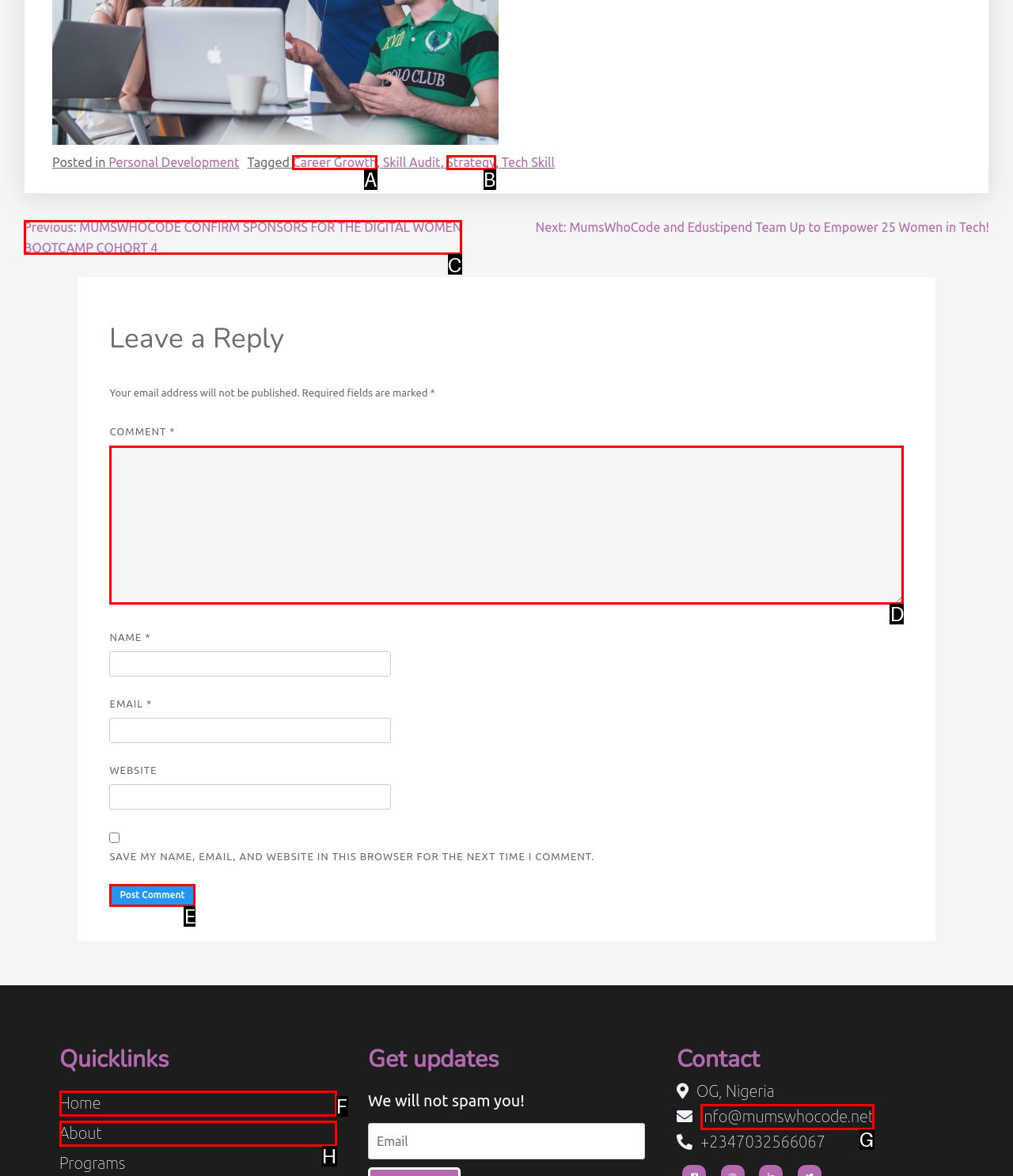Which option is described as follows: name="submit" value="Post Comment"
Answer with the letter of the matching option directly.

E